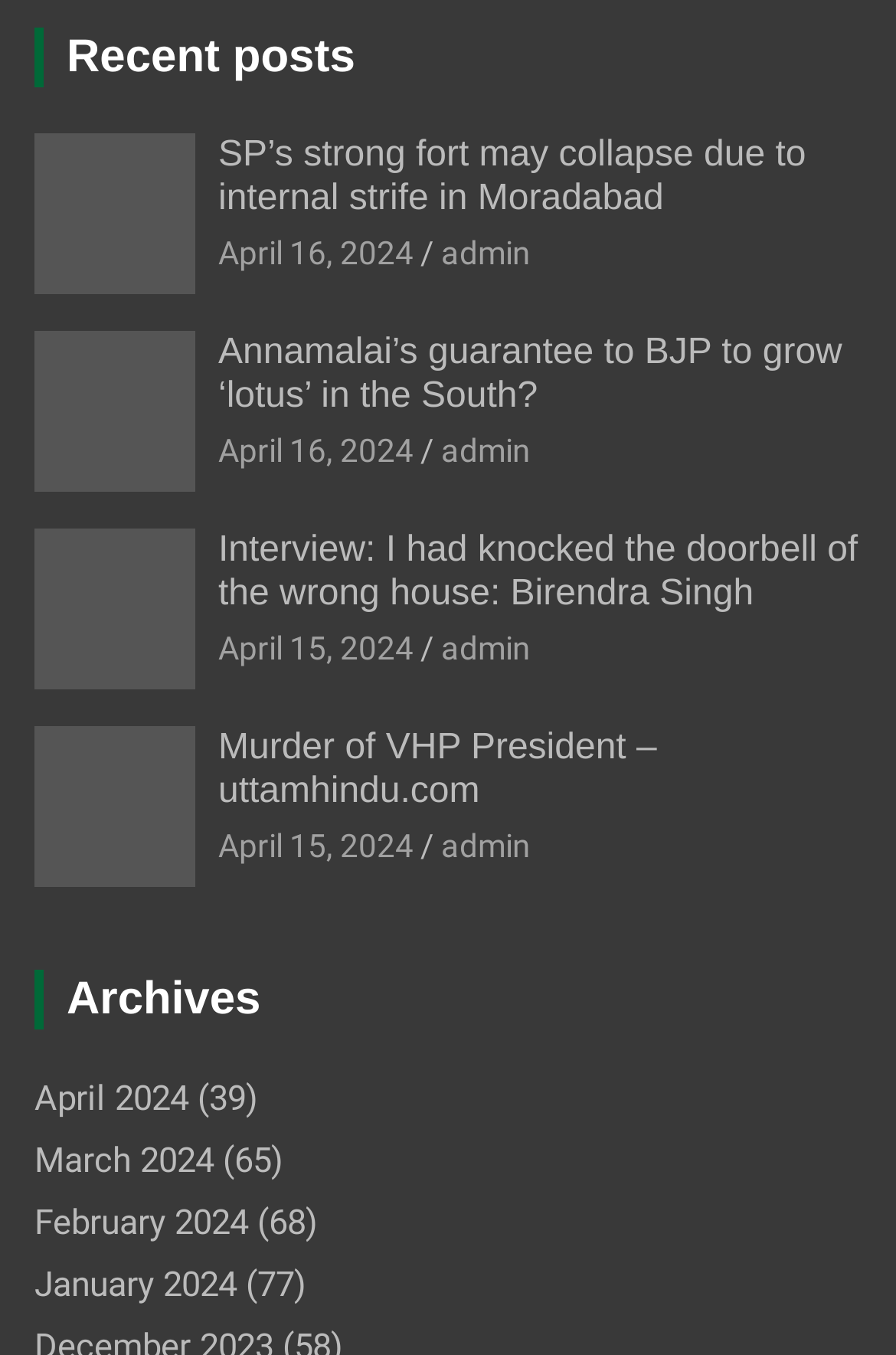Who is the author of the posts?
Using the information from the image, give a concise answer in one word or a short phrase.

admin